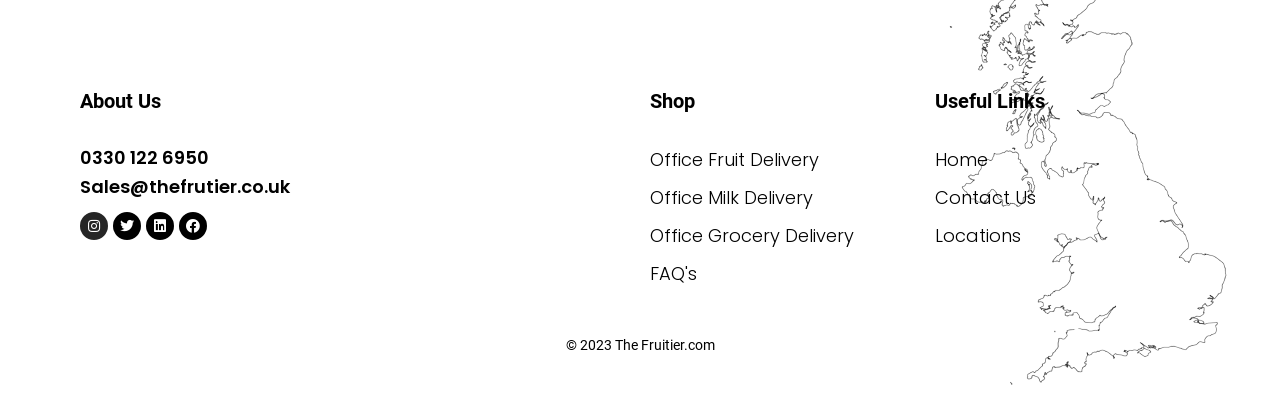What is the copyright year of the website?
From the image, respond using a single word or phrase.

2023